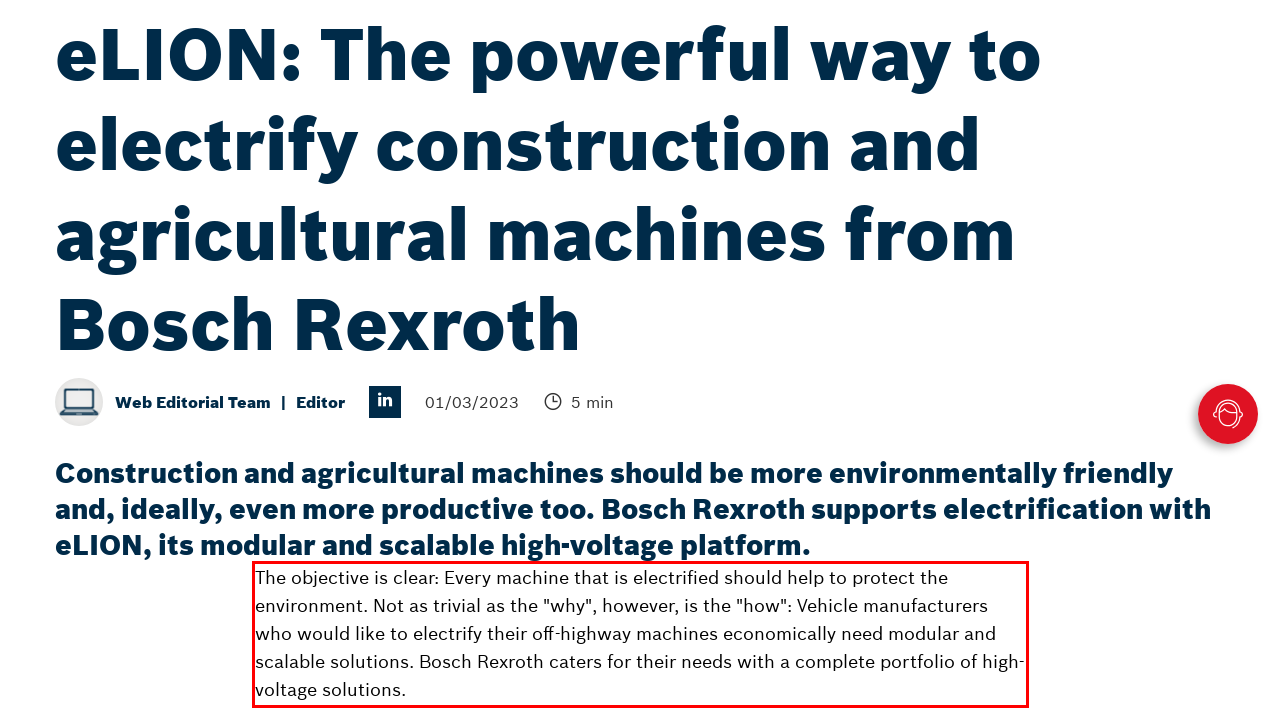Please look at the webpage screenshot and extract the text enclosed by the red bounding box.

The objective is clear: Every machine that is electrified should help to protect the environment. Not as trivial as the "why", however, is the "how": Vehicle manufacturers who would like to electrify their off-highway machines economically need modular and scalable solutions. Bosch Rexroth caters for their needs with a complete portfolio of high-voltage solutions.